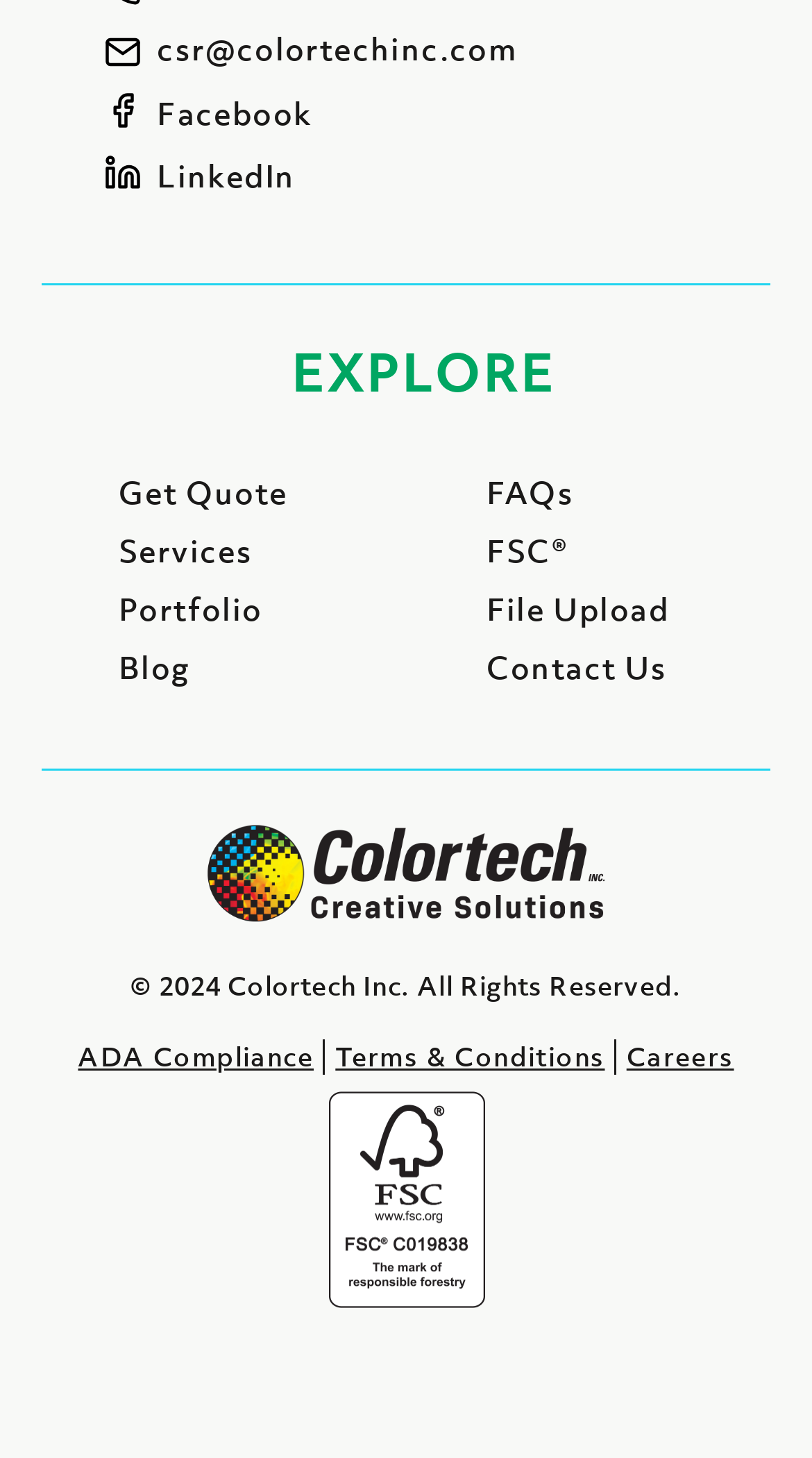Answer this question in one word or a short phrase: What is the file upload link for?

File Upload